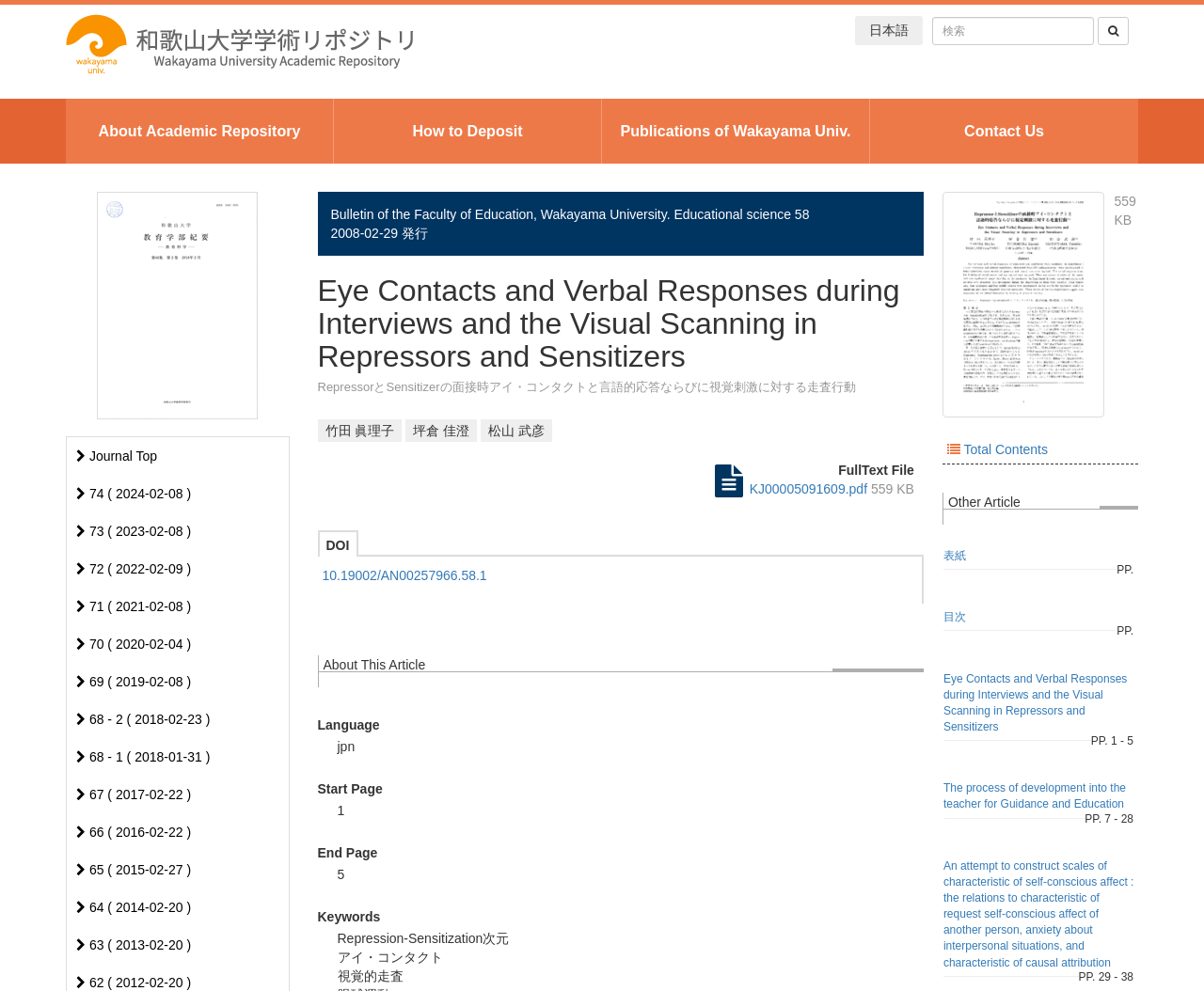Please identify the bounding box coordinates of the element's region that I should click in order to complete the following instruction: "search for academic repository". The bounding box coordinates consist of four float numbers between 0 and 1, i.e., [left, top, right, bottom].

[0.774, 0.017, 0.909, 0.046]